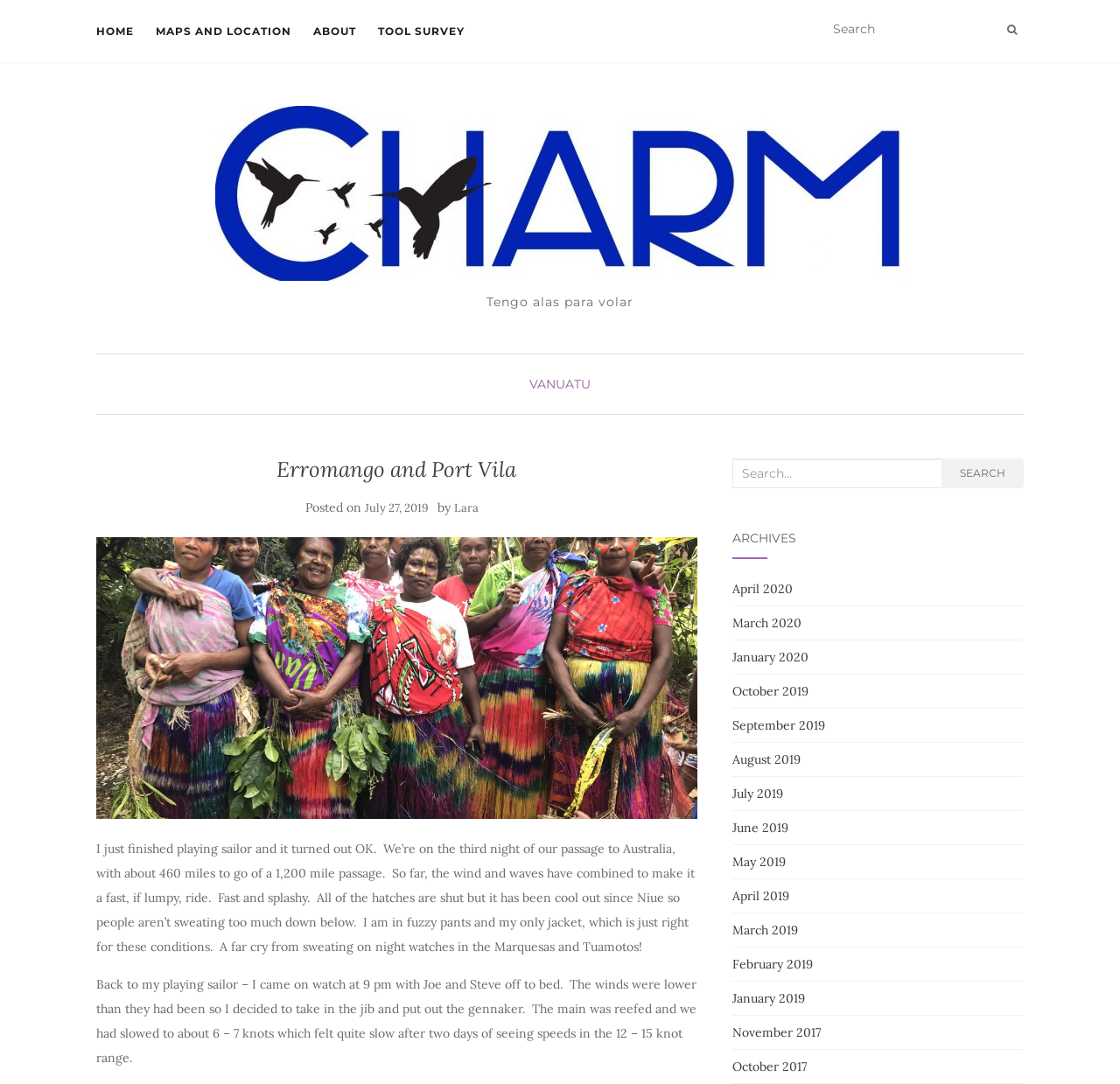Identify the bounding box coordinates of the region I need to click to complete this instruction: "Click on the Charm of 5 link".

[0.192, 0.098, 0.808, 0.259]